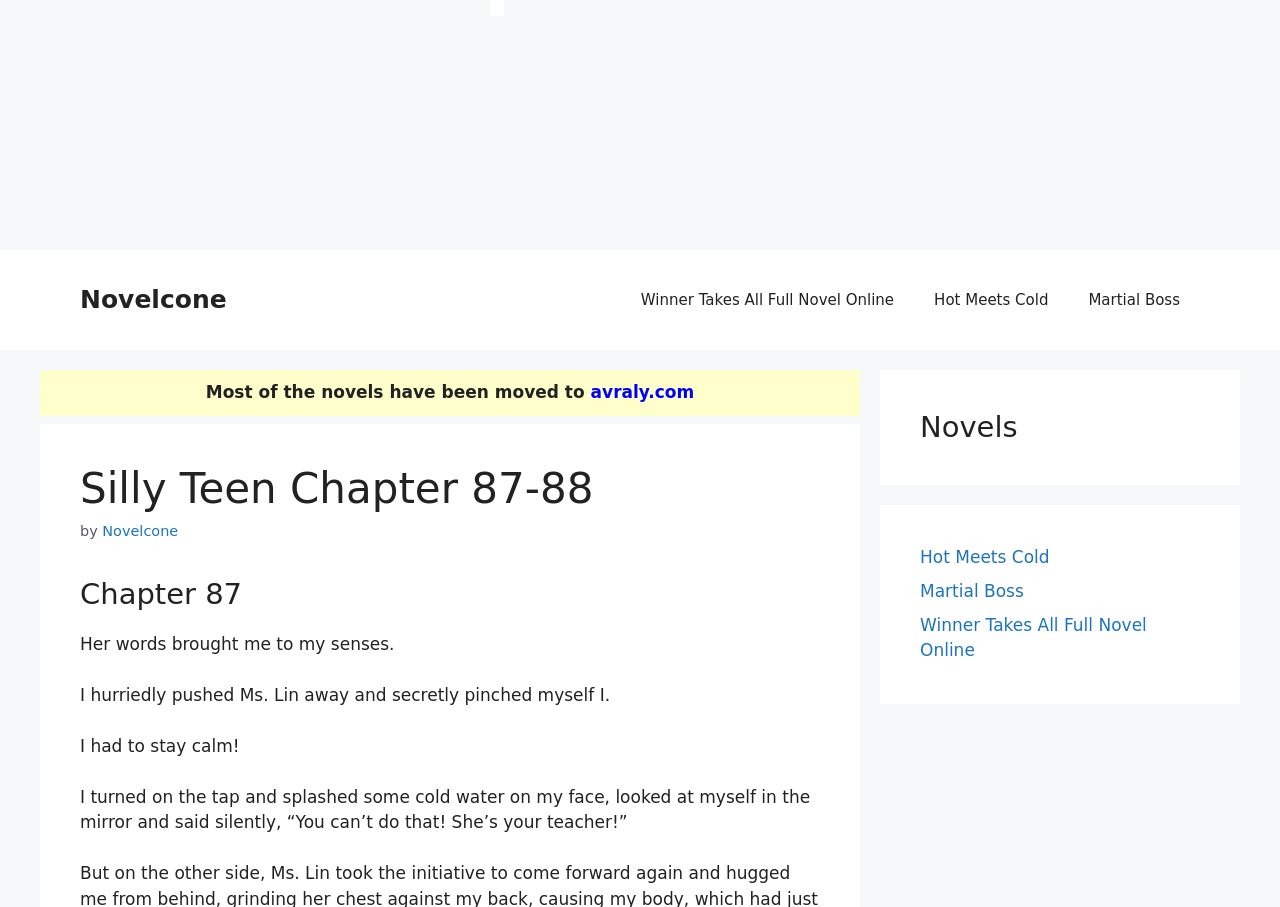Identify the bounding box for the element characterized by the following description: "Novelcone".

[0.08, 0.577, 0.139, 0.594]